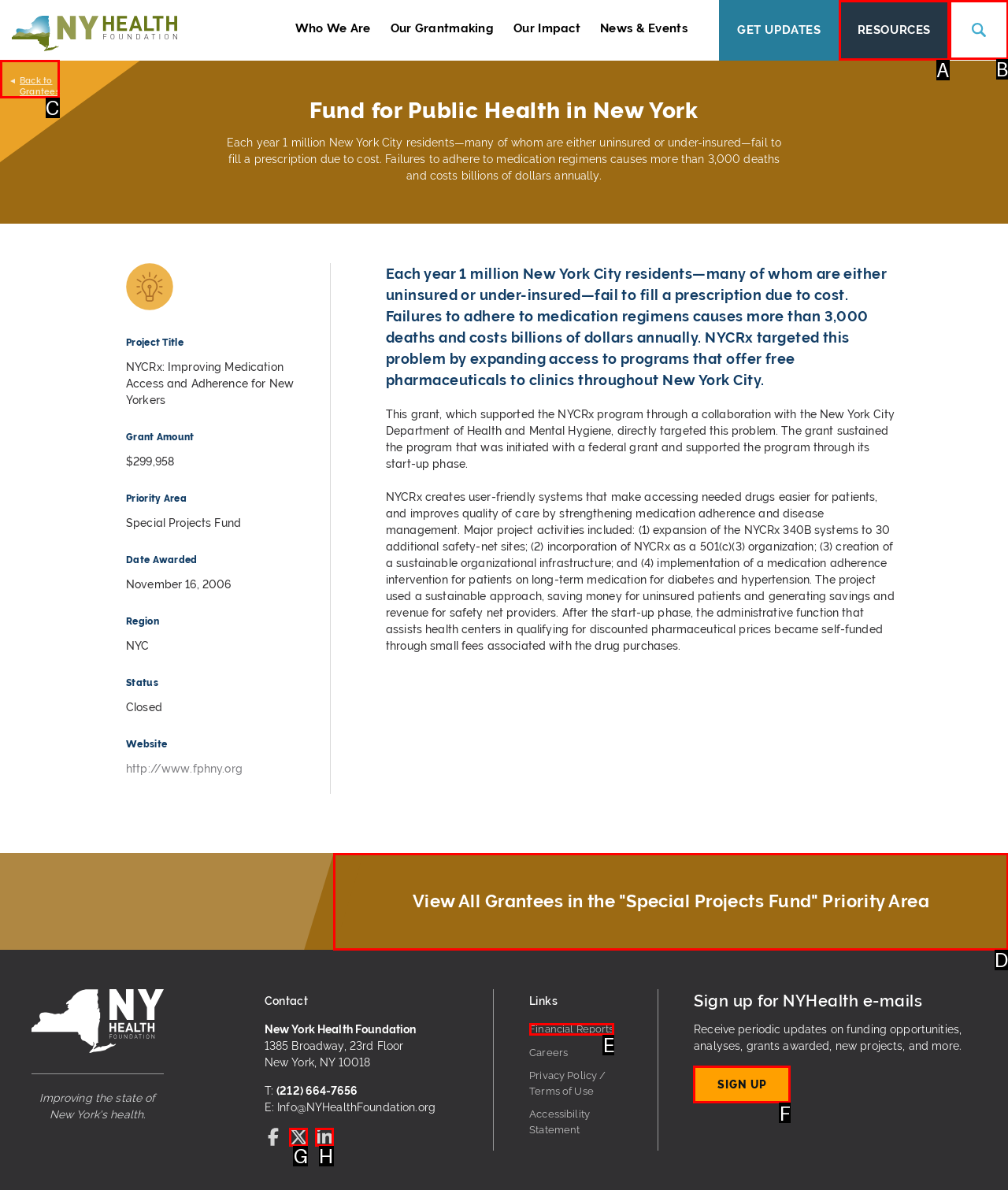From the options shown in the screenshot, tell me which lettered element I need to click to complete the task: Sign up for NYHealth e-mails.

F